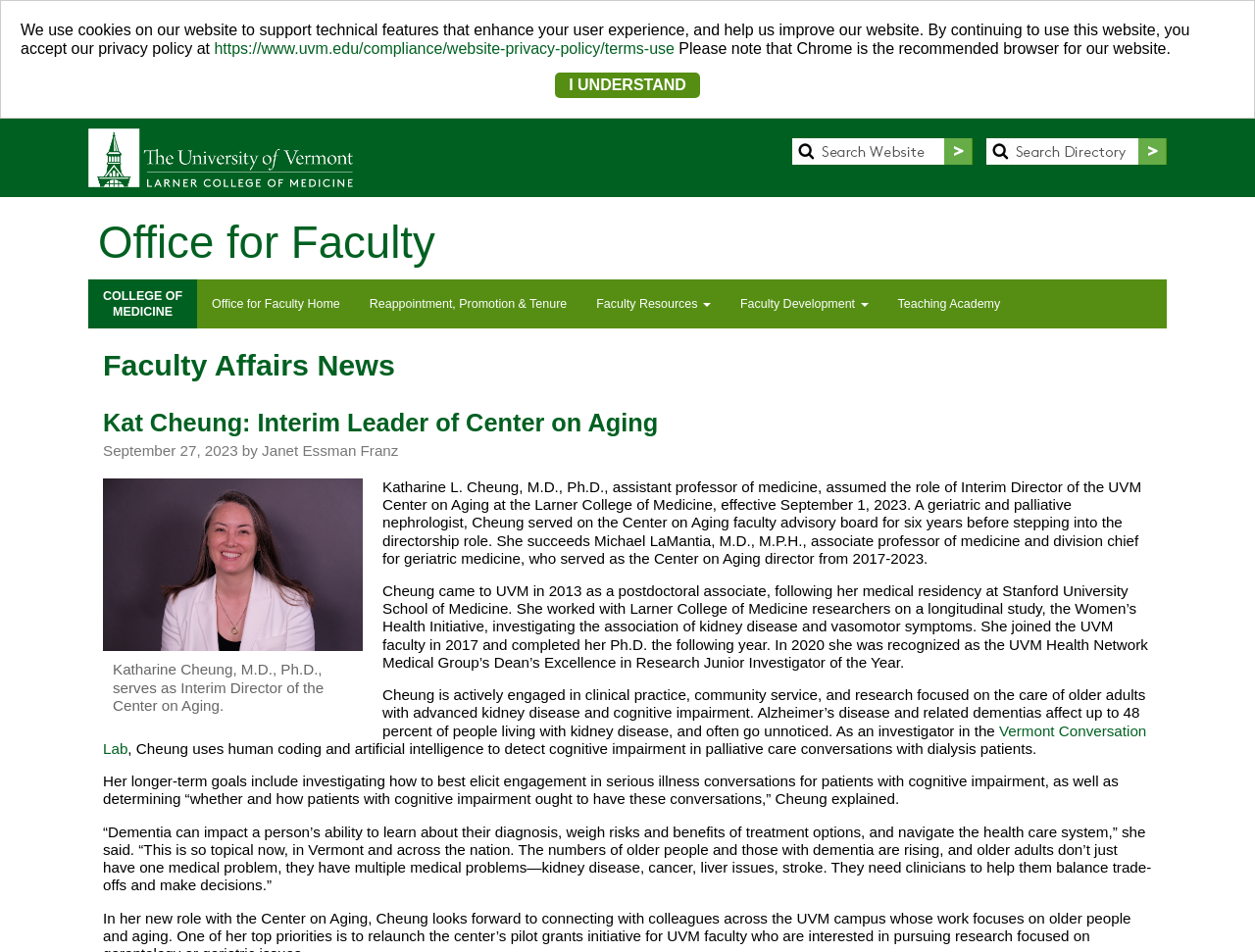Provide a comprehensive caption for the webpage.

The webpage is about Kat Cheung, the Interim Leader of the Center on Aging. At the top, there is a notification bar with a message about cookies and a link to the website's privacy policy. Below this, there is a button labeled "I UNDERSTAND". On the top left, there is a logo of the University of Vermont Medical College, and next to it, a search bar with two options: "Search Website" and "Search Directory". 

The main content of the webpage is divided into sections. The first section is a heading "Office for Faculty" followed by a list of links to various faculty resources. Below this, there is a section with a heading "Faculty Affairs News" and a subheading "Kat Cheung: Interim Leader of Center on Aging". 

The main article about Kat Cheung is below this, with a photo of her on the left and a brief description of her role as Interim Director of the Center on Aging. The article is divided into several paragraphs, describing her background, research, and goals. There is also a link to the "Vermont Conversation Lab" within the article.